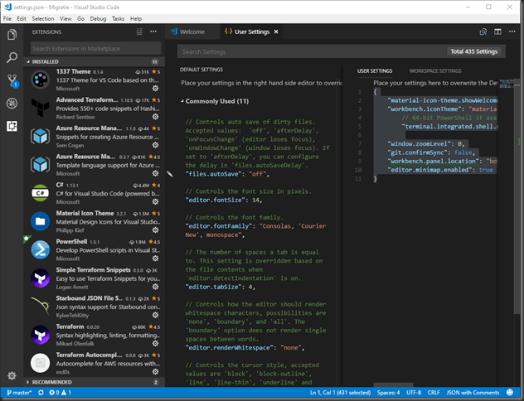Provide a single word or phrase to answer the given question: 
What is the function of the icons alongside extension titles?

Easy identification